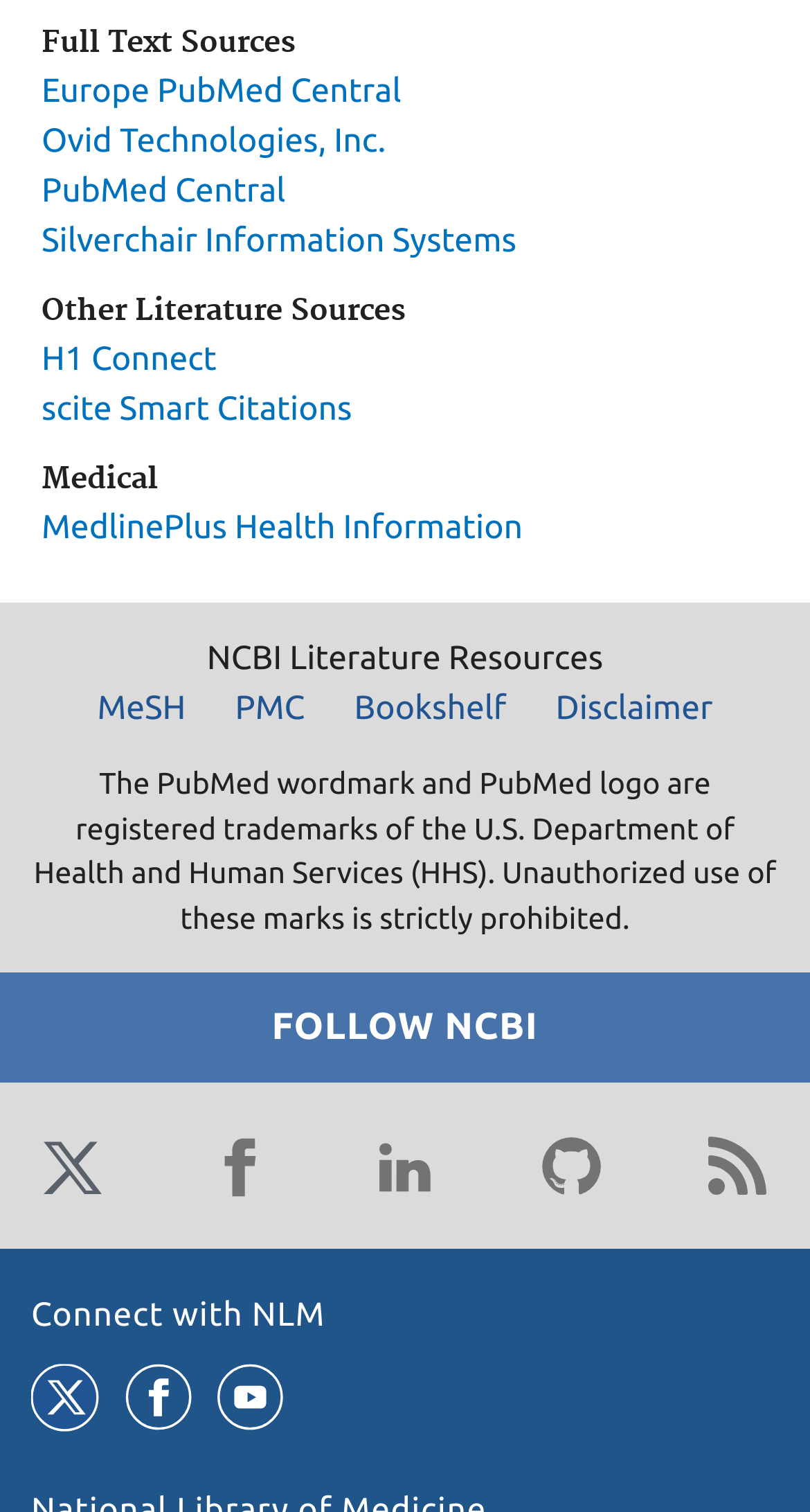Find the bounding box of the UI element described as follows: "Connect with NLM".

[0.038, 0.858, 0.402, 0.883]